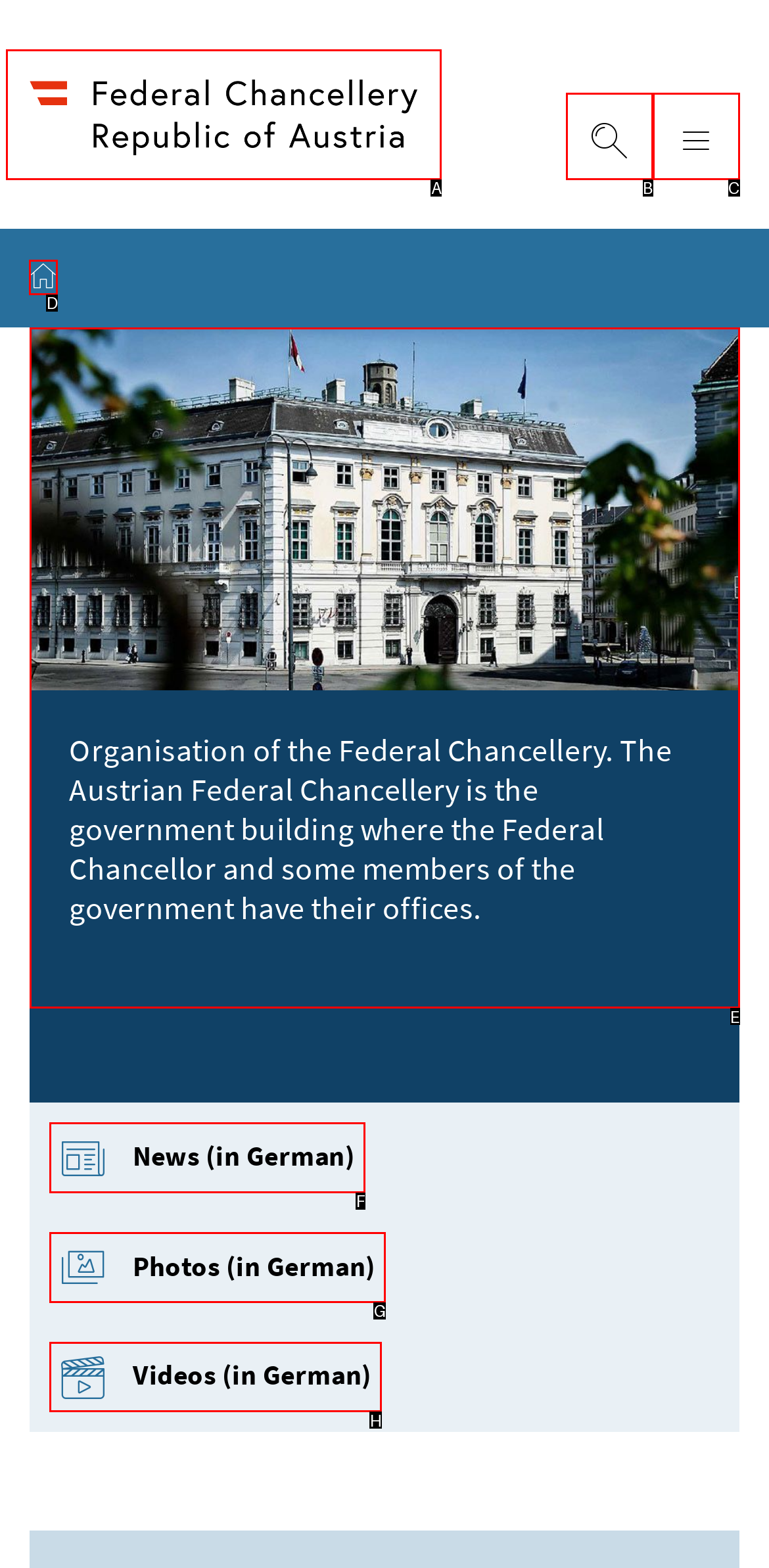Which UI element's letter should be clicked to achieve the task: Go to the start page
Provide the letter of the correct choice directly.

D